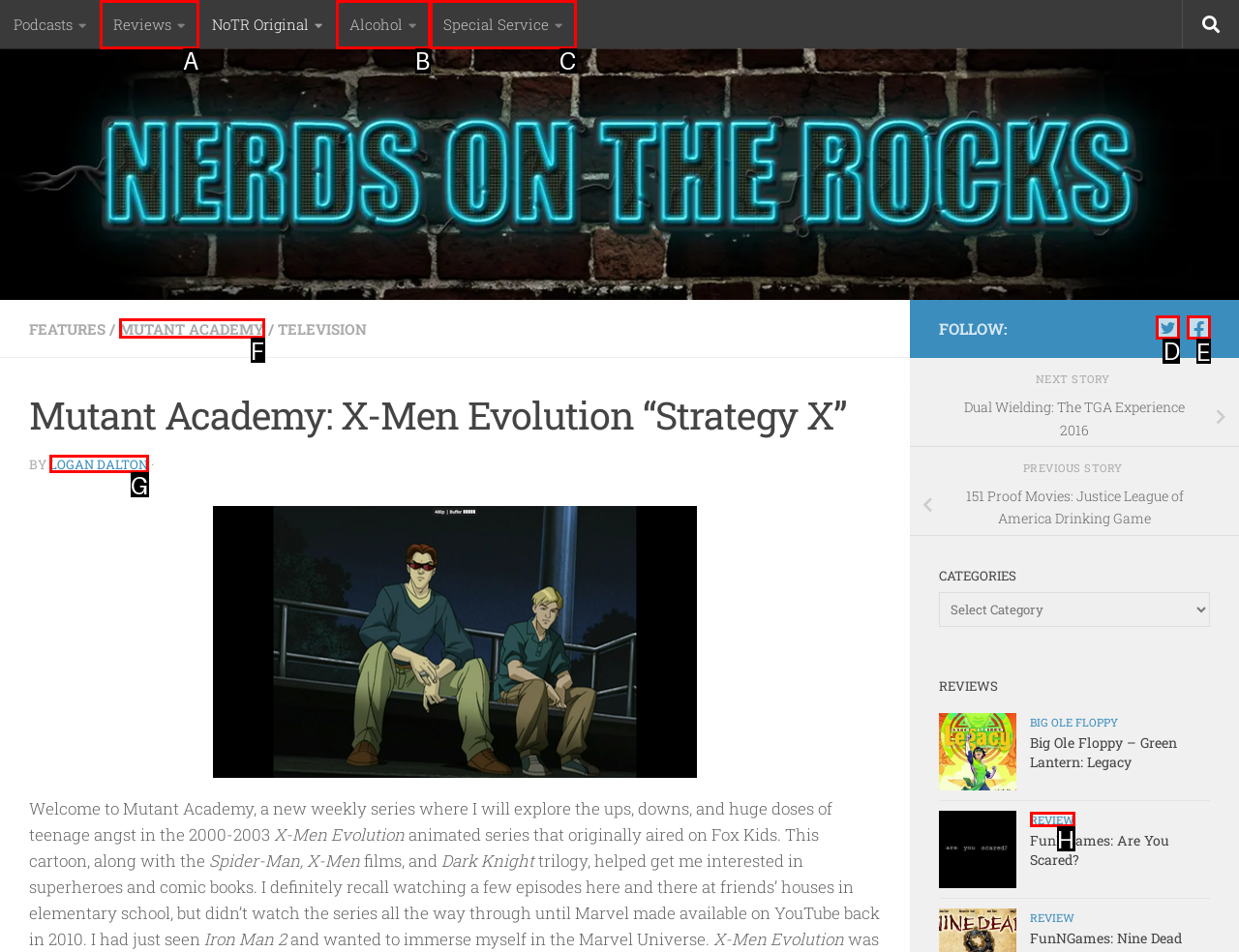Identify the HTML element I need to click to complete this task: Click on the 'Follow us on Twitter-square' link Provide the option's letter from the available choices.

D